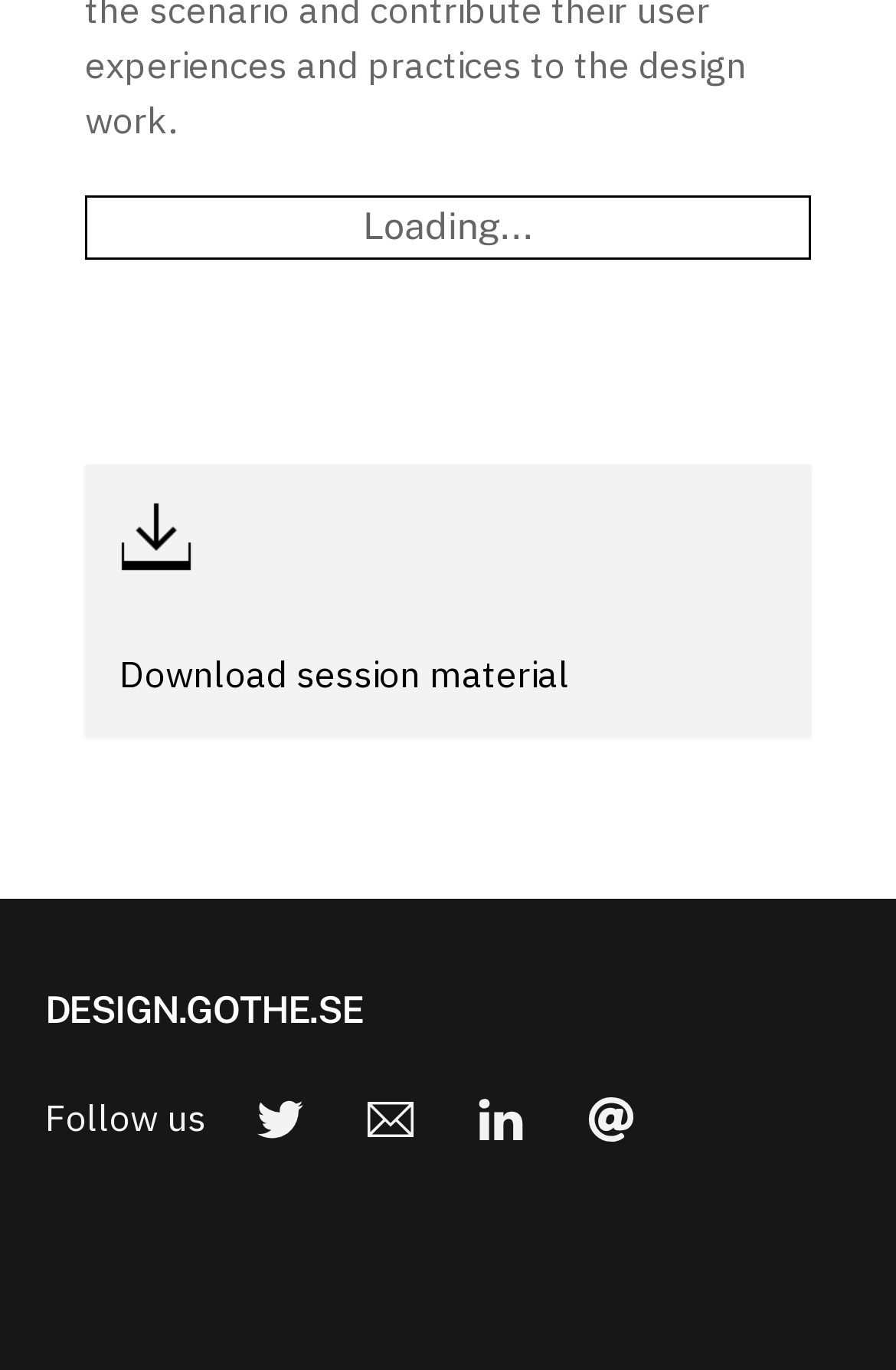What social media platforms can be followed?
From the details in the image, provide a complete and detailed answer to the question.

The webpage provides links to follow the website on various social media platforms, including Twitter, Mail, LinkedIn, and IBM, as indicated by the corresponding link and image elements at the bottom of the page.